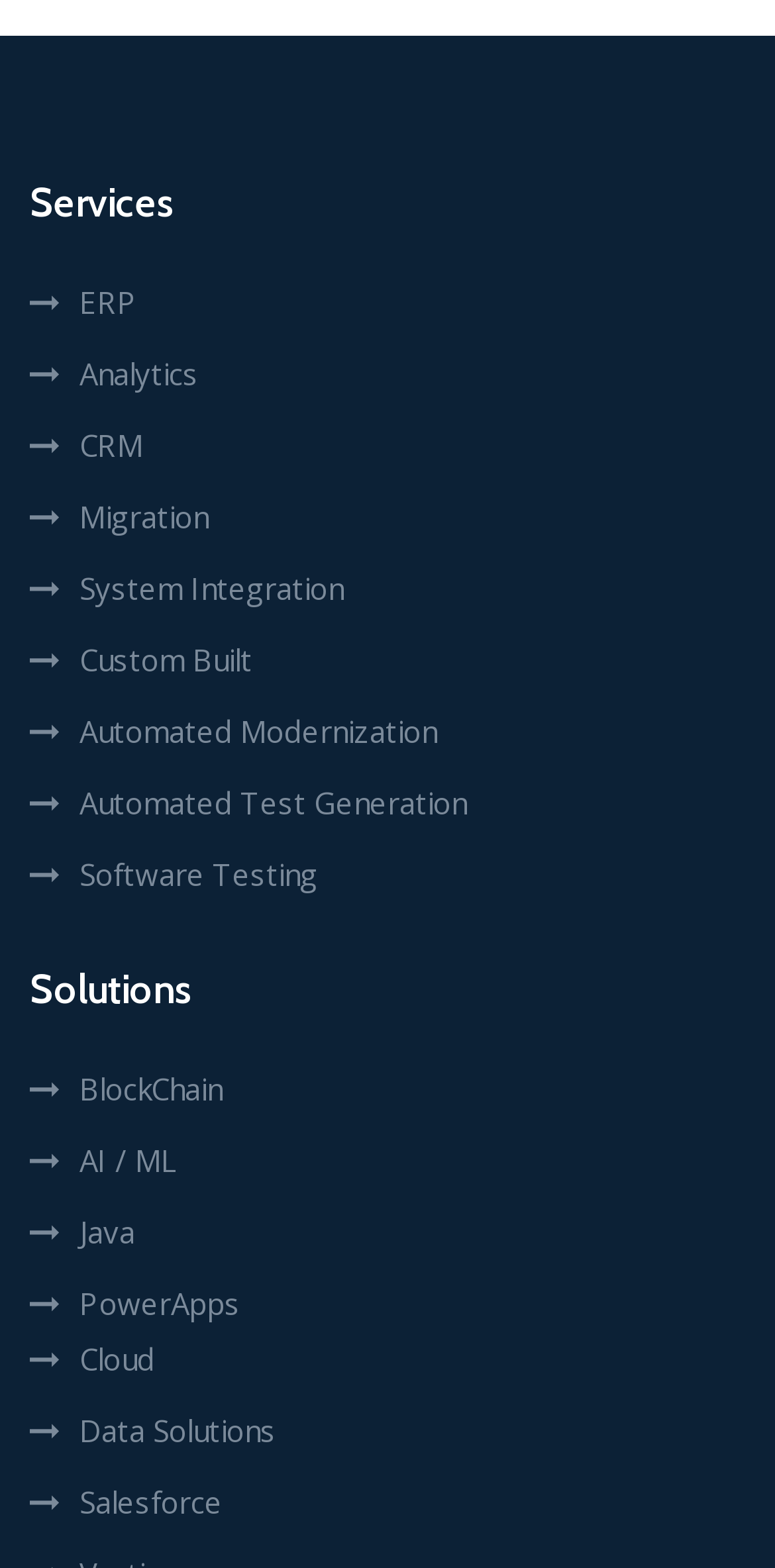Please identify the bounding box coordinates of the area that needs to be clicked to follow this instruction: "View Analytics".

[0.038, 0.222, 0.256, 0.255]